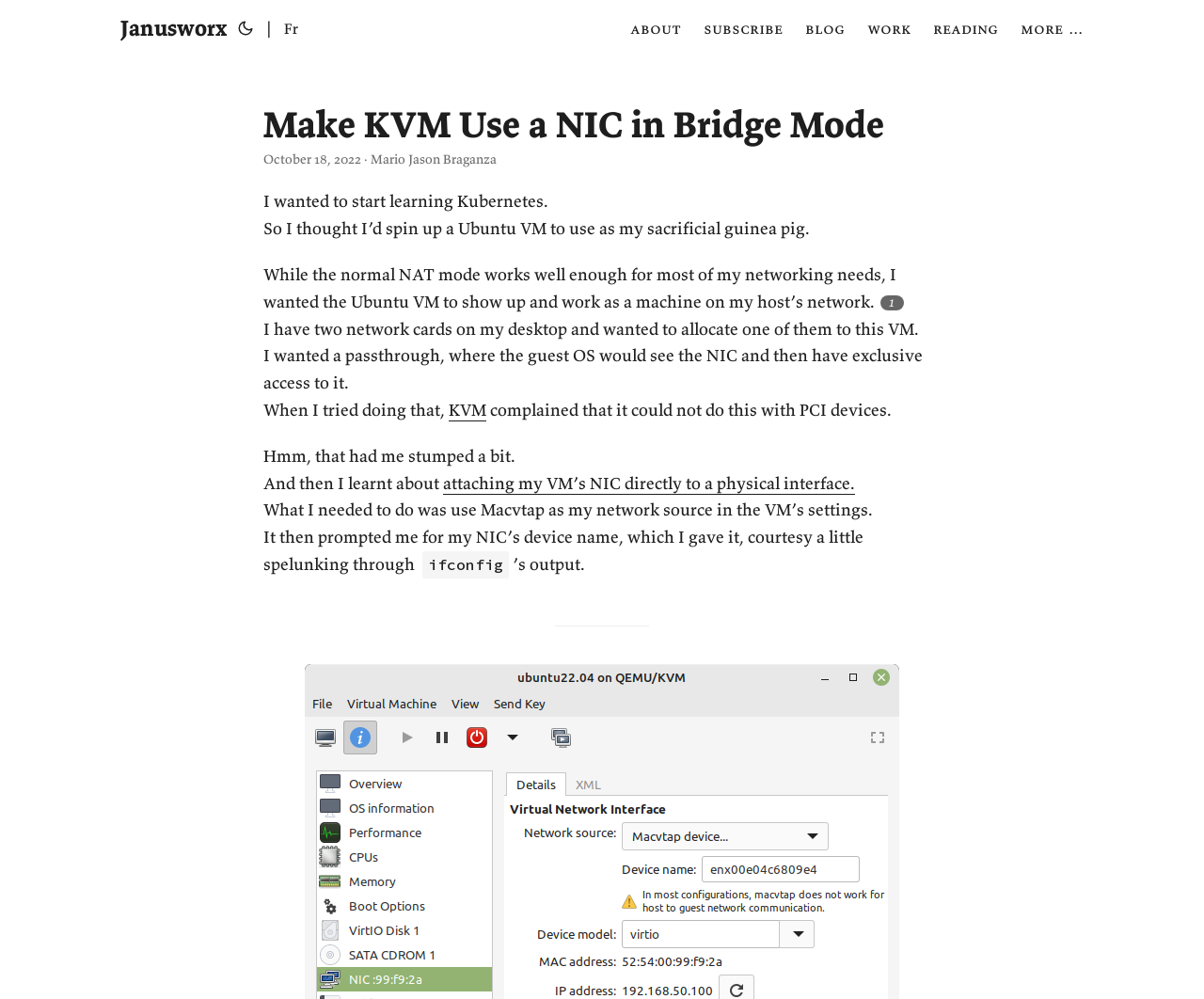What is the author's name?
Use the screenshot to answer the question with a single word or phrase.

Mario Jason Braganza